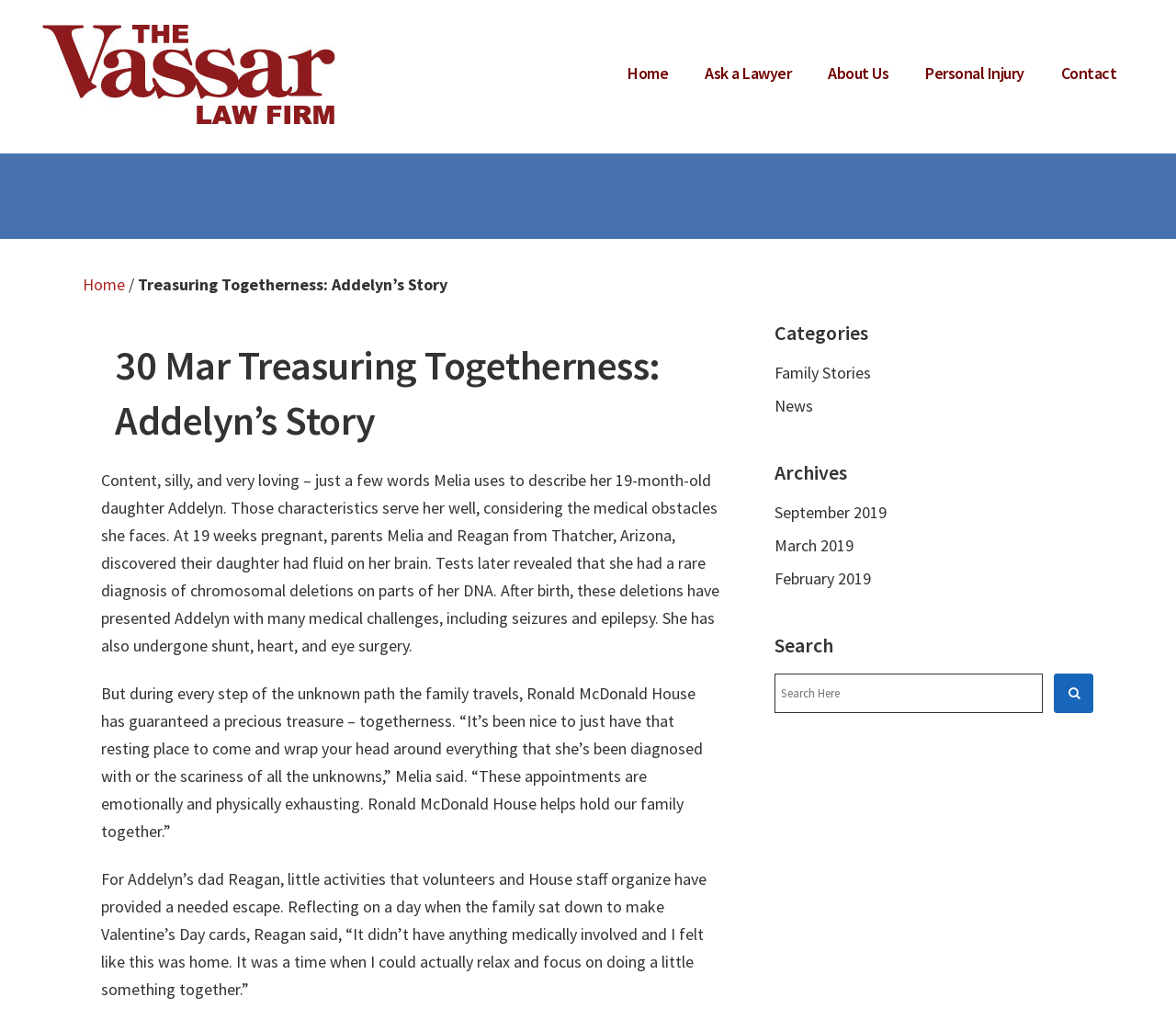Show me the bounding box coordinates of the clickable region to achieve the task as per the instruction: "View FAQ Overview".

None